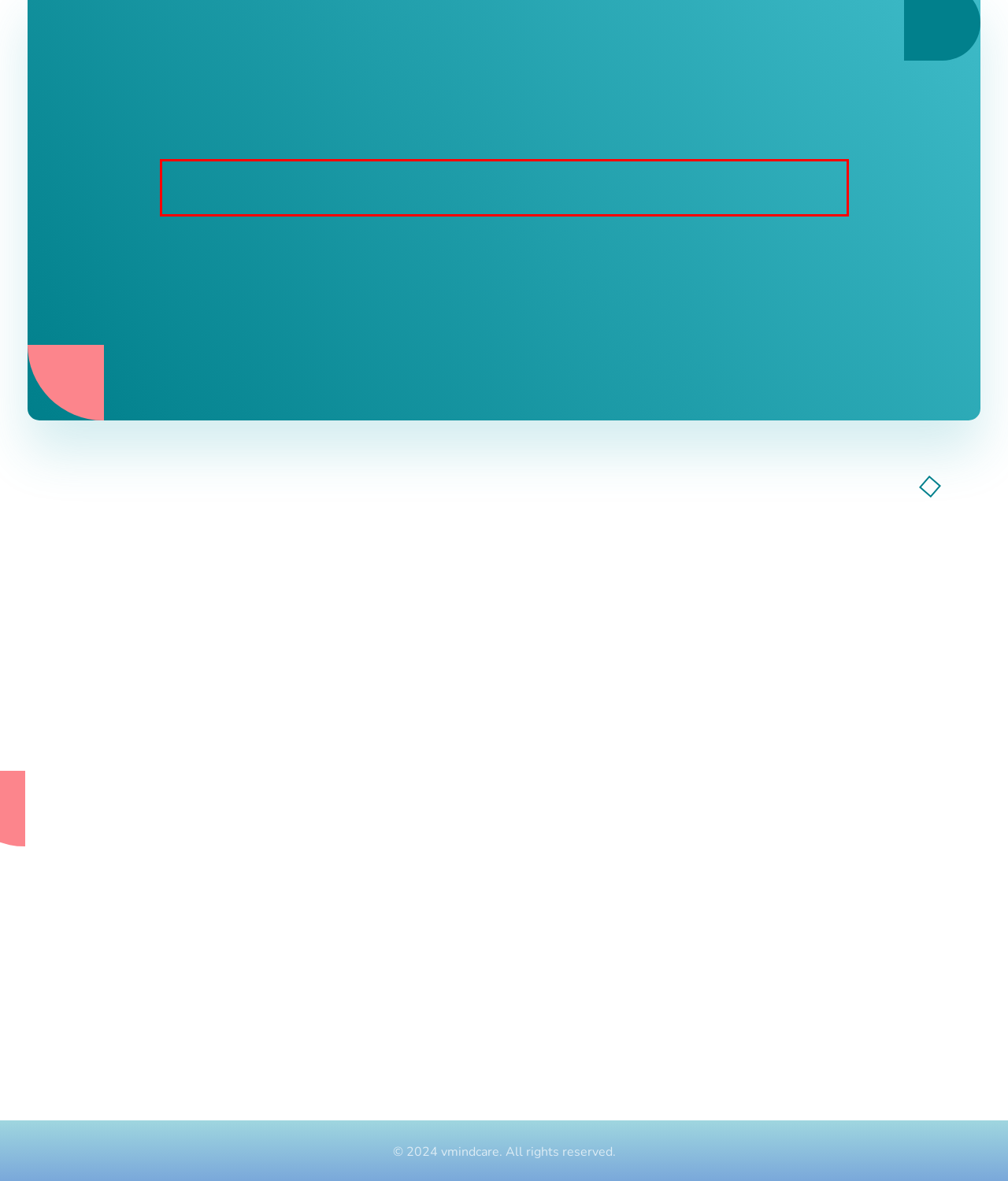Please examine the screenshot of the webpage and read the text present within the red rectangle bounding box.

Learn about the different news that we have created to improve your emotional well-being, subscribe now and receive the first session for free